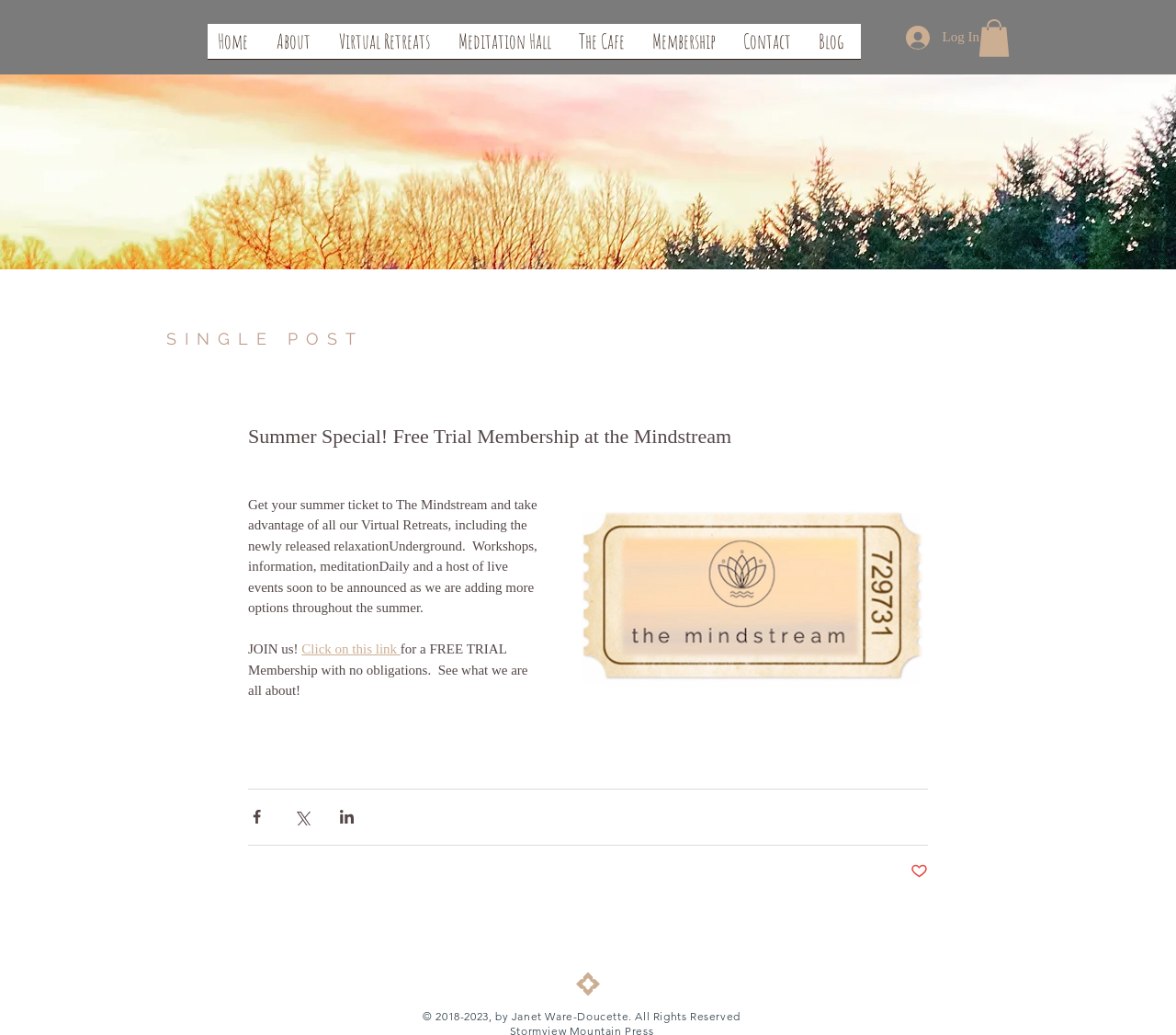What is the main title displayed on this webpage?

Summer Special! Free Trial Membership at the Mindstream